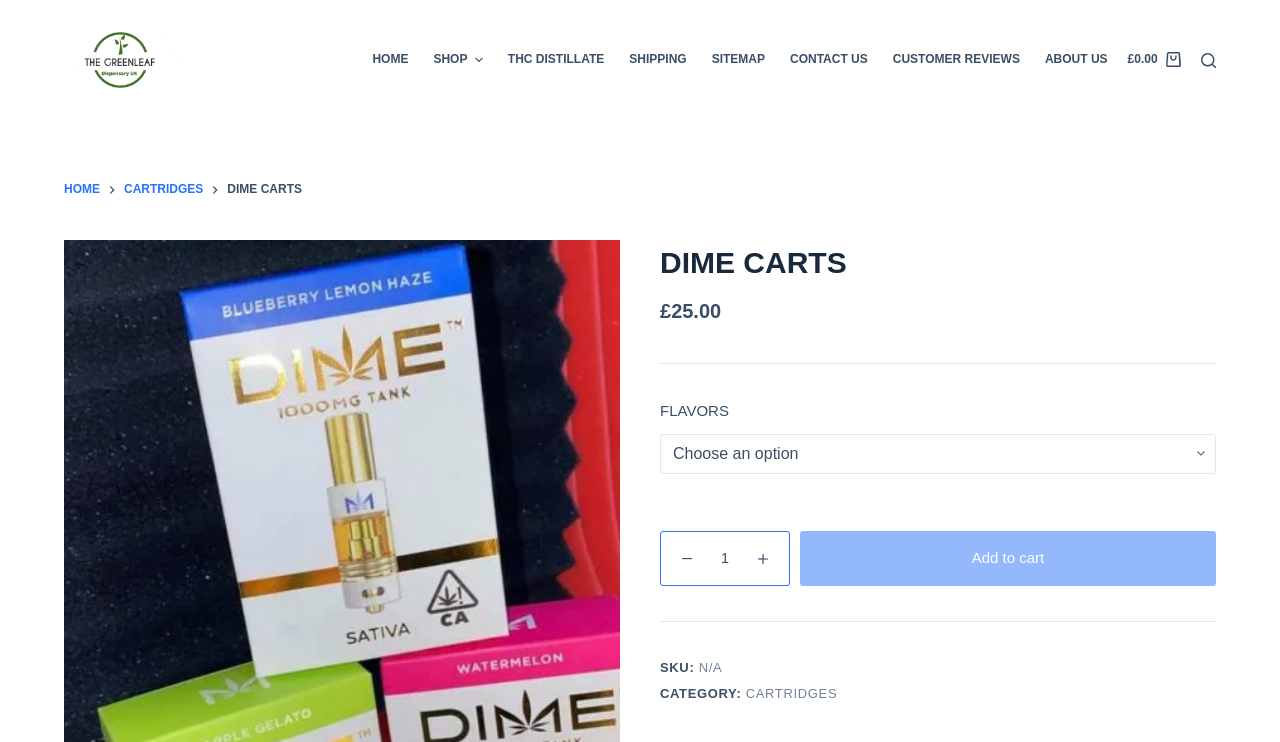Determine the bounding box coordinates for the UI element matching this description: "CONTACT US".

[0.607, 0.0, 0.688, 0.162]